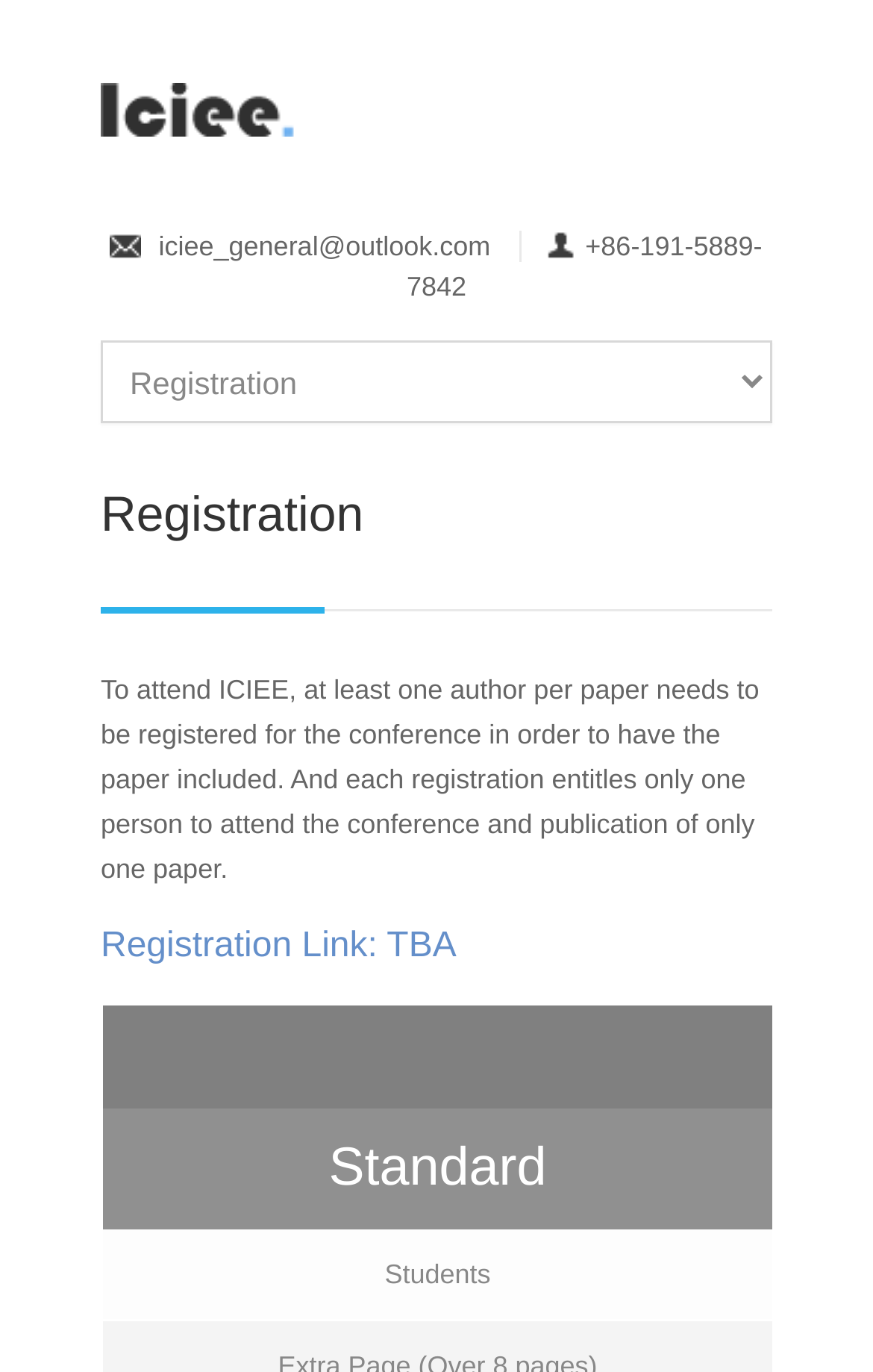Identify and provide the bounding box coordinates of the UI element described: "iciee_general@outlook.com". The coordinates should be formatted as [left, top, right, bottom], with each number being a float between 0 and 1.

[0.182, 0.168, 0.562, 0.191]